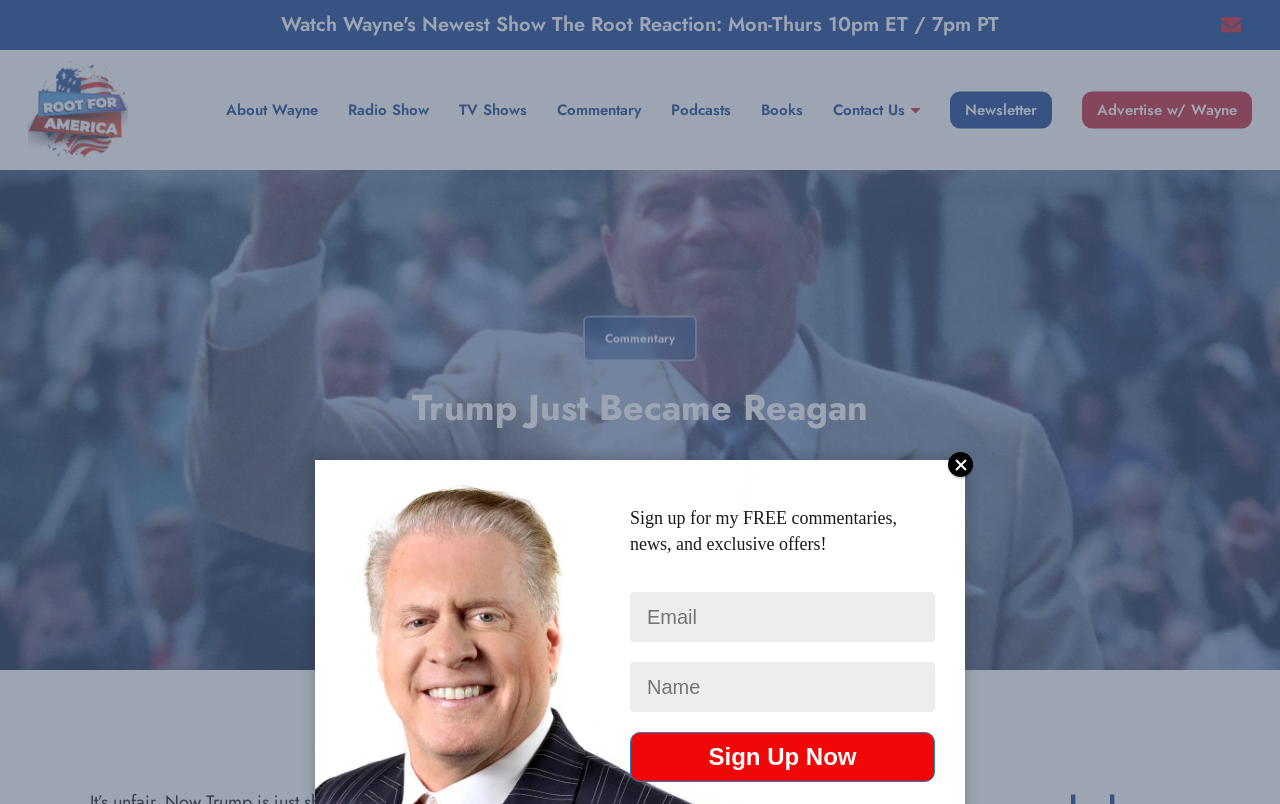What is the date mentioned on the webpage?
Based on the image, answer the question with as much detail as possible.

The date is mentioned in the StaticText element at [0.461, 0.572, 0.539, 0.594] with the text 'February 6, 2020'.